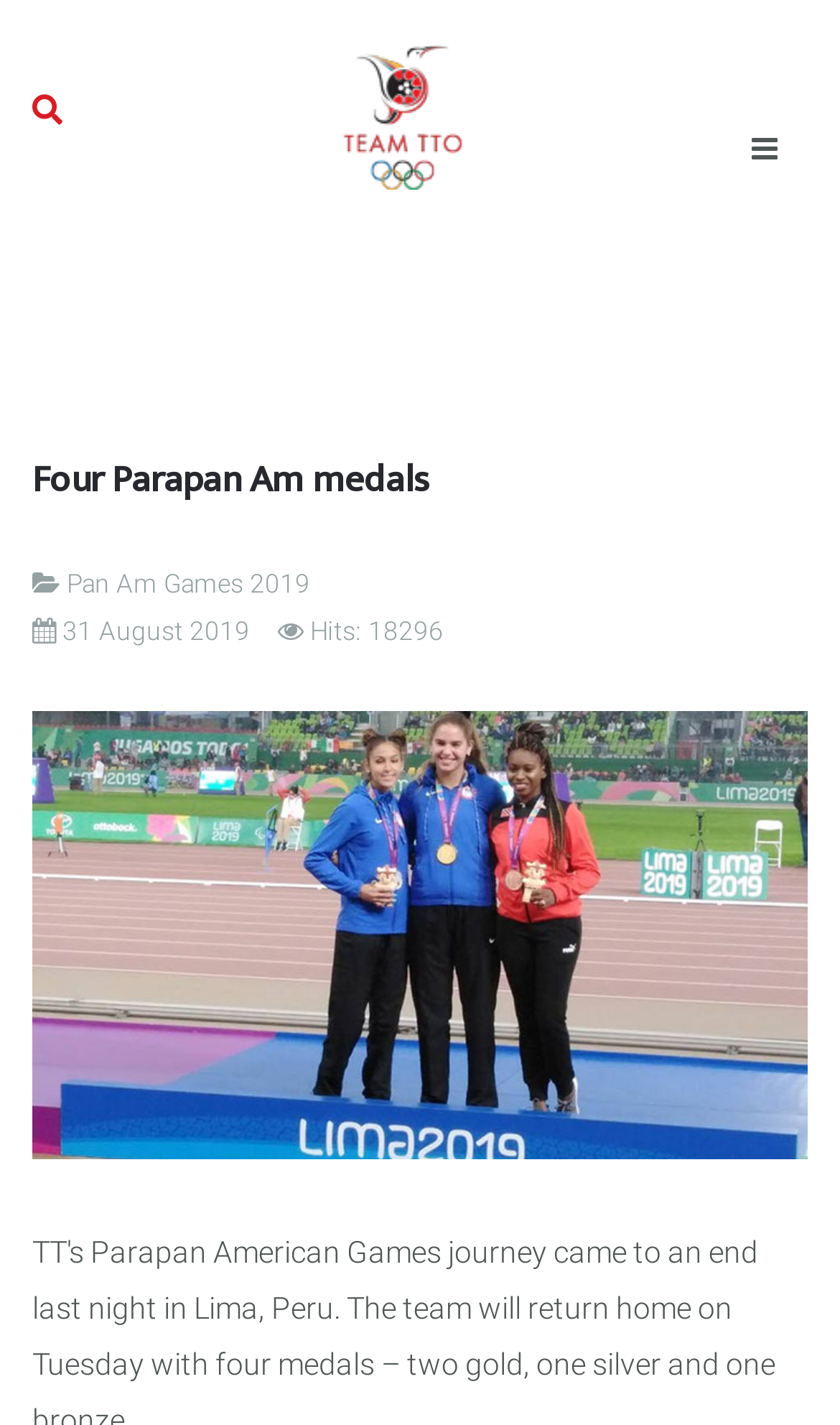Using the details in the image, give a detailed response to the question below:
How many medals did Trinidad and Tobago win?

I found the answer by looking at the header element with the text 'Four Parapan Am medals', which is the main heading of the webpage.